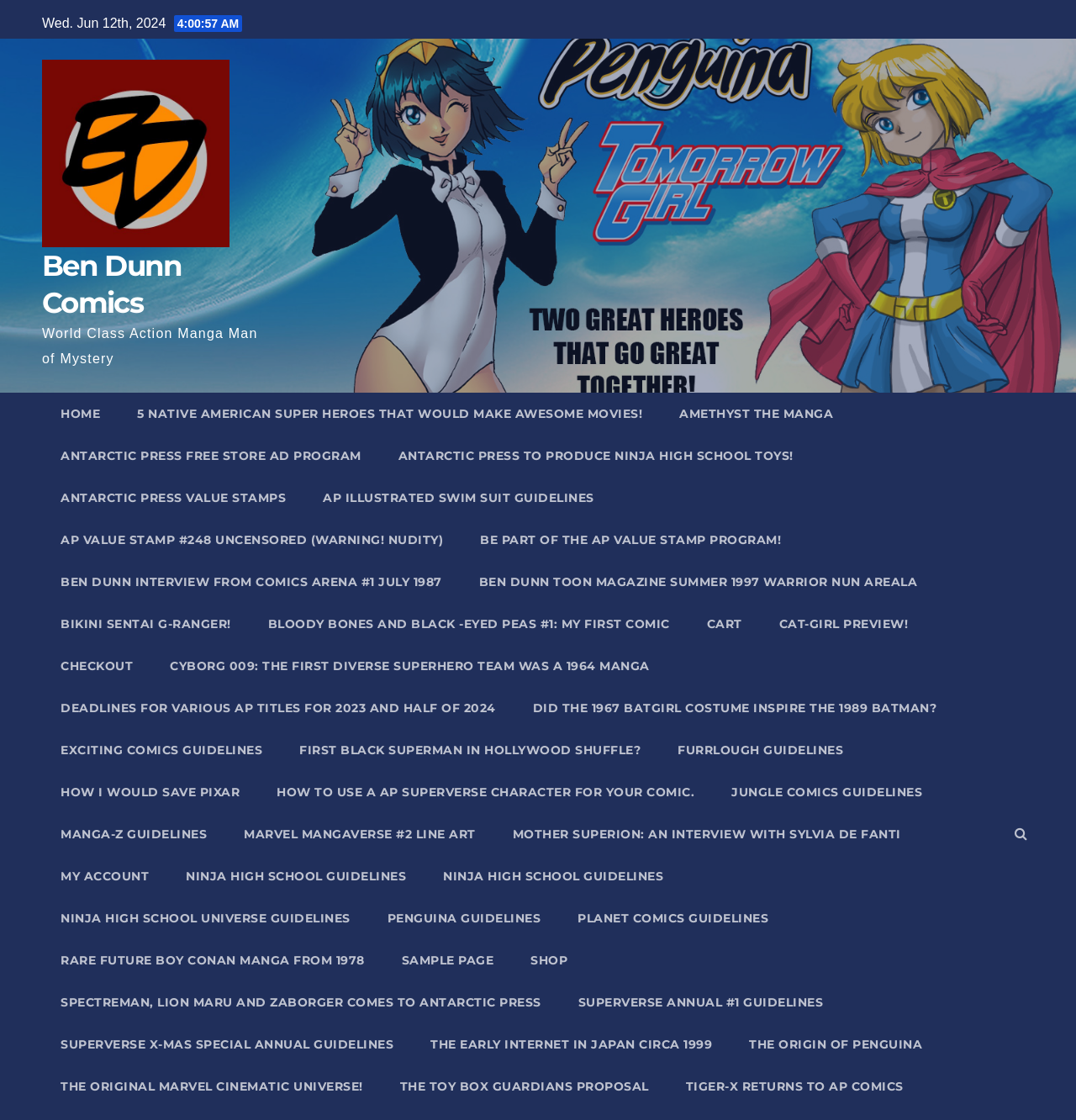Locate the UI element described as follows: "PENGUINA guidelines". Return the bounding box coordinates as four float numbers between 0 and 1 in the order [left, top, right, bottom].

[0.343, 0.801, 0.52, 0.838]